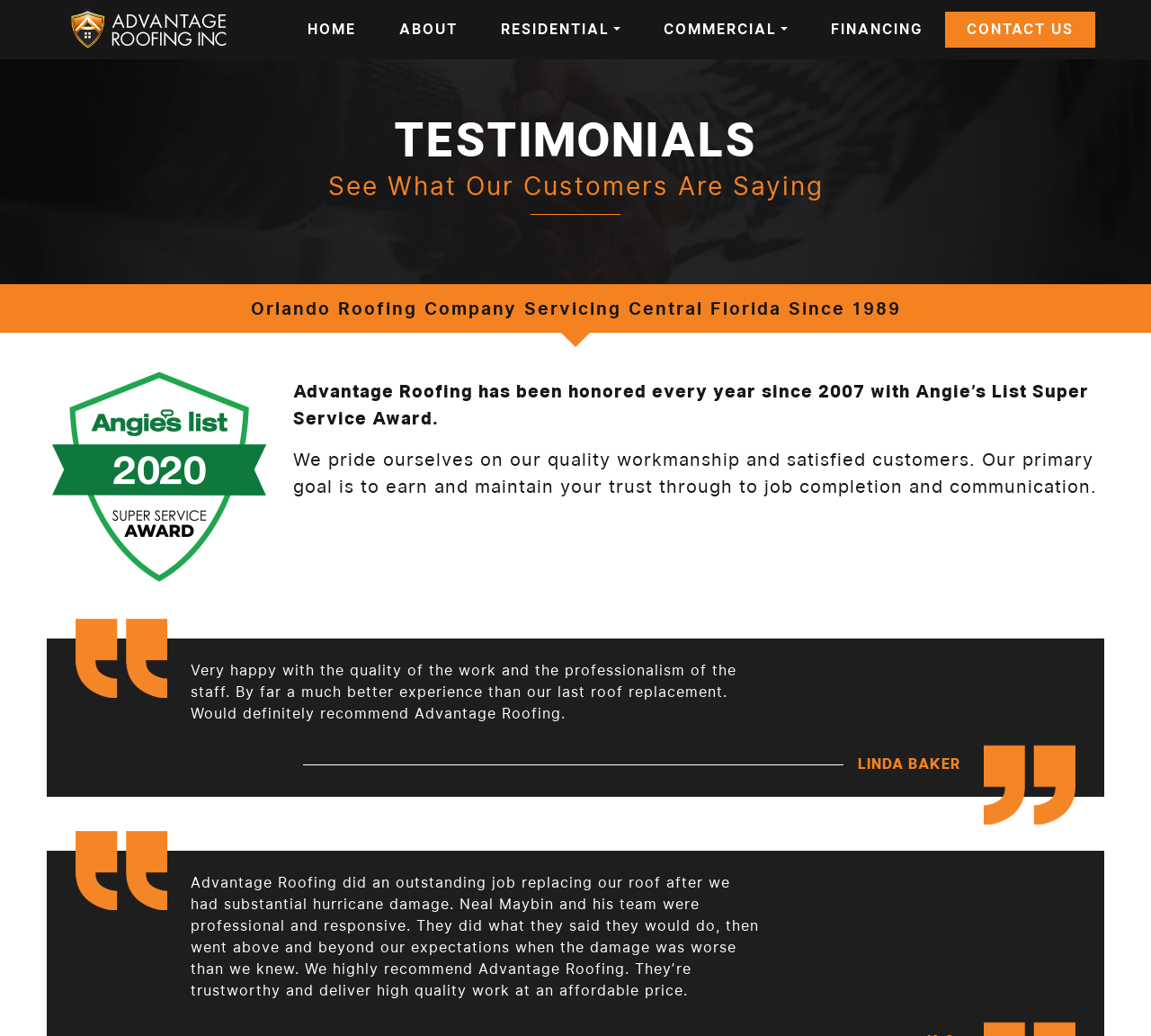By analyzing the image, answer the following question with a detailed response: What type of damage did the customer's roof suffer from?

According to the testimonial on the webpage, the customer's roof suffered from substantial hurricane damage, which was later replaced by Advantage Roofing.